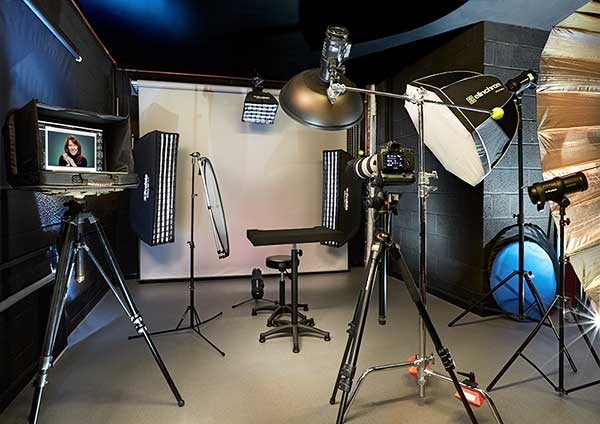Illustrate the image with a detailed caption.

The image showcases a well-equipped photography studio designed specifically for headshot portraits. Central to the scene is a variety of professional lighting setups, including softboxes and reflectors, that create ideal lighting conditions for photography. A black backdrop hangs in the background, providing a neutral canvas that enhances the subject's appearance. 

In the foreground, various camera equipment is prominently displayed, illustrating the studio's readiness for professional shoots. A sturdy chair stands at the center, indicating a space intended for portrait sessions. Additional tools, such as a monitor showing a previous shoot, highlight the studio's commitment to capturing high-quality images. 

Located in Uxbridge, West London, this photography studio emphasizes a friendly atmosphere and comprehensive services tailored for headshots, portraits, or product images, making it an excellent choice for clients aiming for the best results.